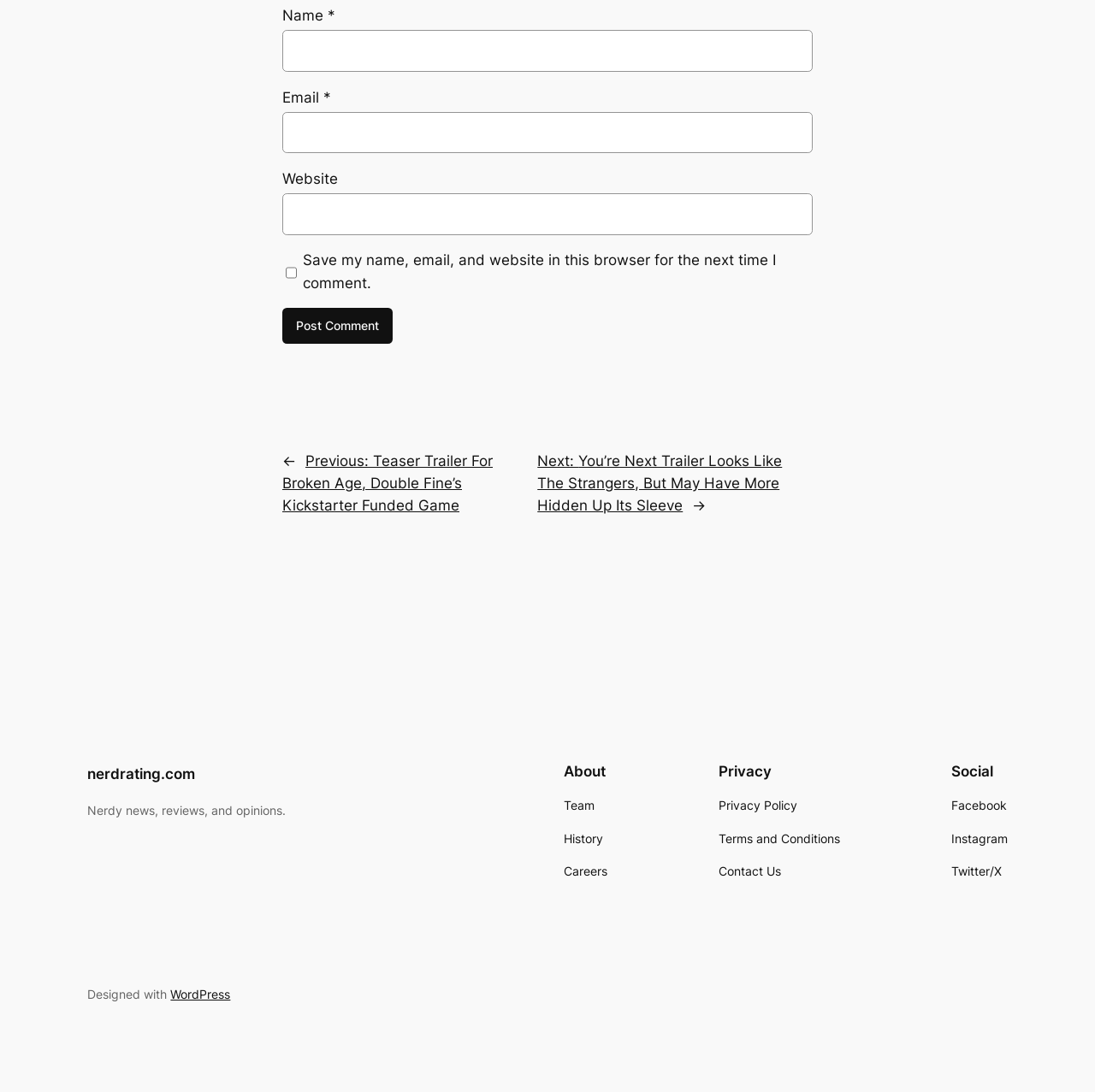Please determine the bounding box of the UI element that matches this description: parent_node: Email * aria-describedby="email-notes" name="email". The coordinates should be given as (top-left x, top-left y, bottom-right x, bottom-right y), with all values between 0 and 1.

[0.258, 0.102, 0.742, 0.14]